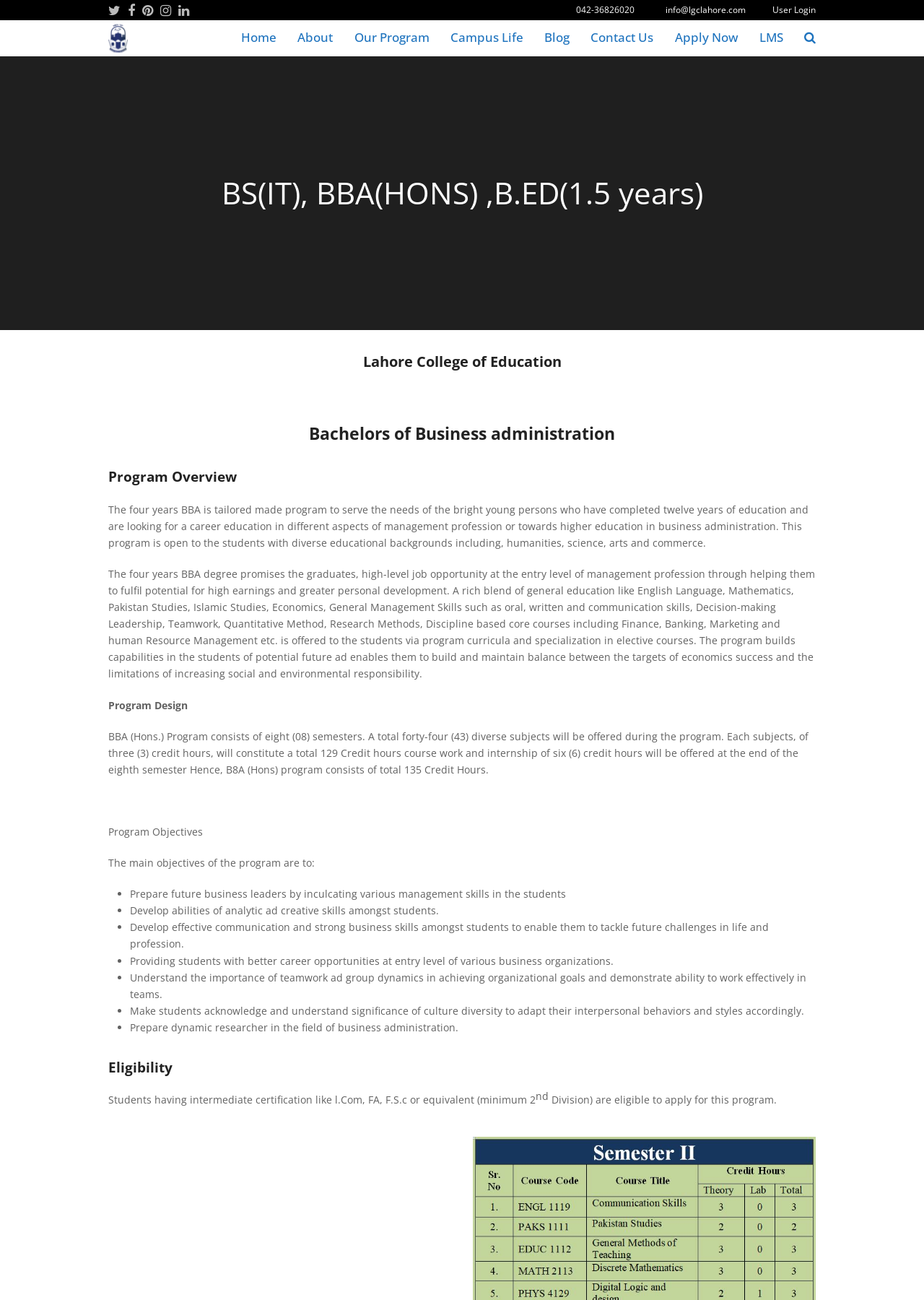Give a concise answer using one word or a phrase to the following question:
What is the phone number of Lahore College of Commerce?

042-36826020